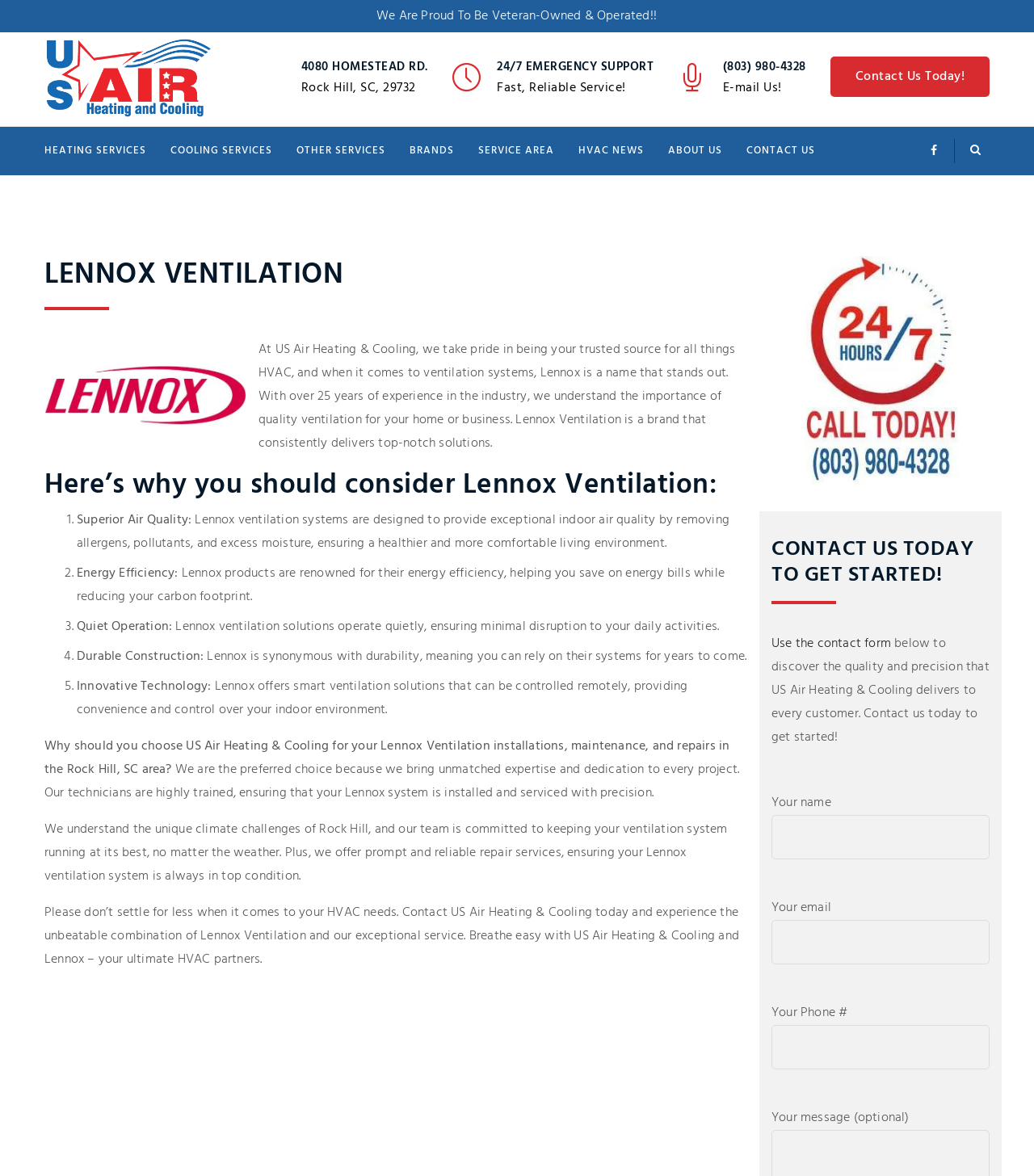What is the purpose of the contact form on the webpage?
Using the image as a reference, deliver a detailed and thorough answer to the question.

I found the purpose of the contact form by looking at the static text element 'Use the contact form below to discover the quality and precision that US Air Heating & Cooling delivers to every customer.' which is located near the contact form, indicating that the form is used to initiate contact with the company.